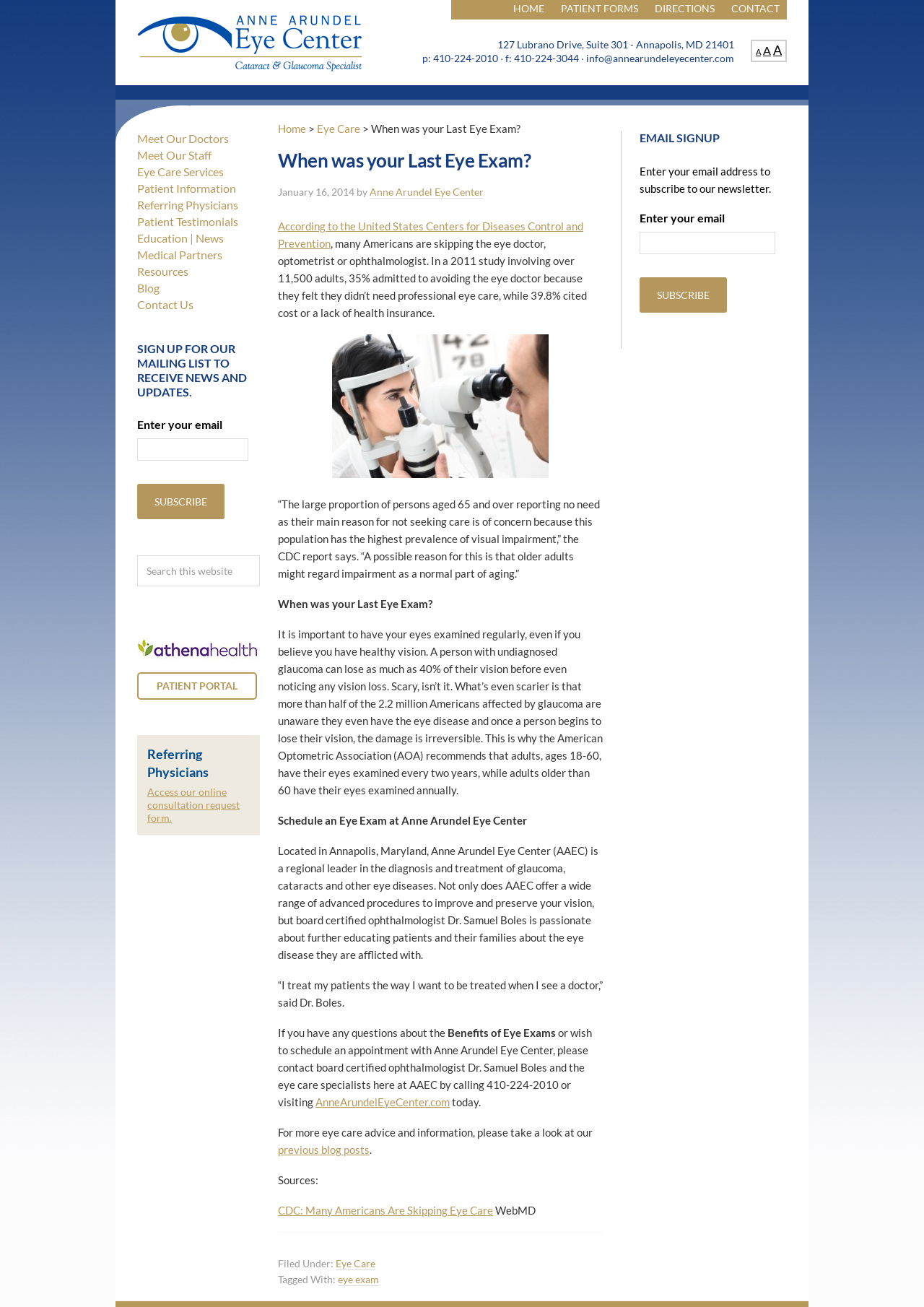Offer a meticulous caption that includes all visible features of the webpage.

This webpage is about Anne Arundel Eye Center, an eye care center located in Annapolis, Maryland. At the top of the page, there is a navigation menu with links to "Home", "Patient Forms", "Directions", and "Contact". Below the navigation menu, there is a section with the center's address, phone number, and fax number.

The main content of the page is an article titled "When was your Last Eye Exam?" which discusses the importance of regular eye exams. The article cites a study by the United States Centers for Diseases Control and Prevention, stating that many Americans are skipping eye doctor visits due to cost or lack of health insurance. It also highlights the risks of undiagnosed glaucoma and the importance of regular eye exams, especially for older adults.

The article is accompanied by an image of an eye exam and includes several links to related topics, such as "Eye Exam" and "Benefits of Eye Exams". There is also a call-to-action to schedule an eye exam at Anne Arundel Eye Center.

On the right side of the page, there is a primary sidebar with links to various sections of the website, including "Meet Our Doctors", "Eye Care Services", and "Patient Information". There is also a search bar and a section to sign up for the center's mailing list.

At the bottom of the page, there is a footer with links to previous blog posts, sources cited in the article, and a section titled "Filed Under" with links to related categories.